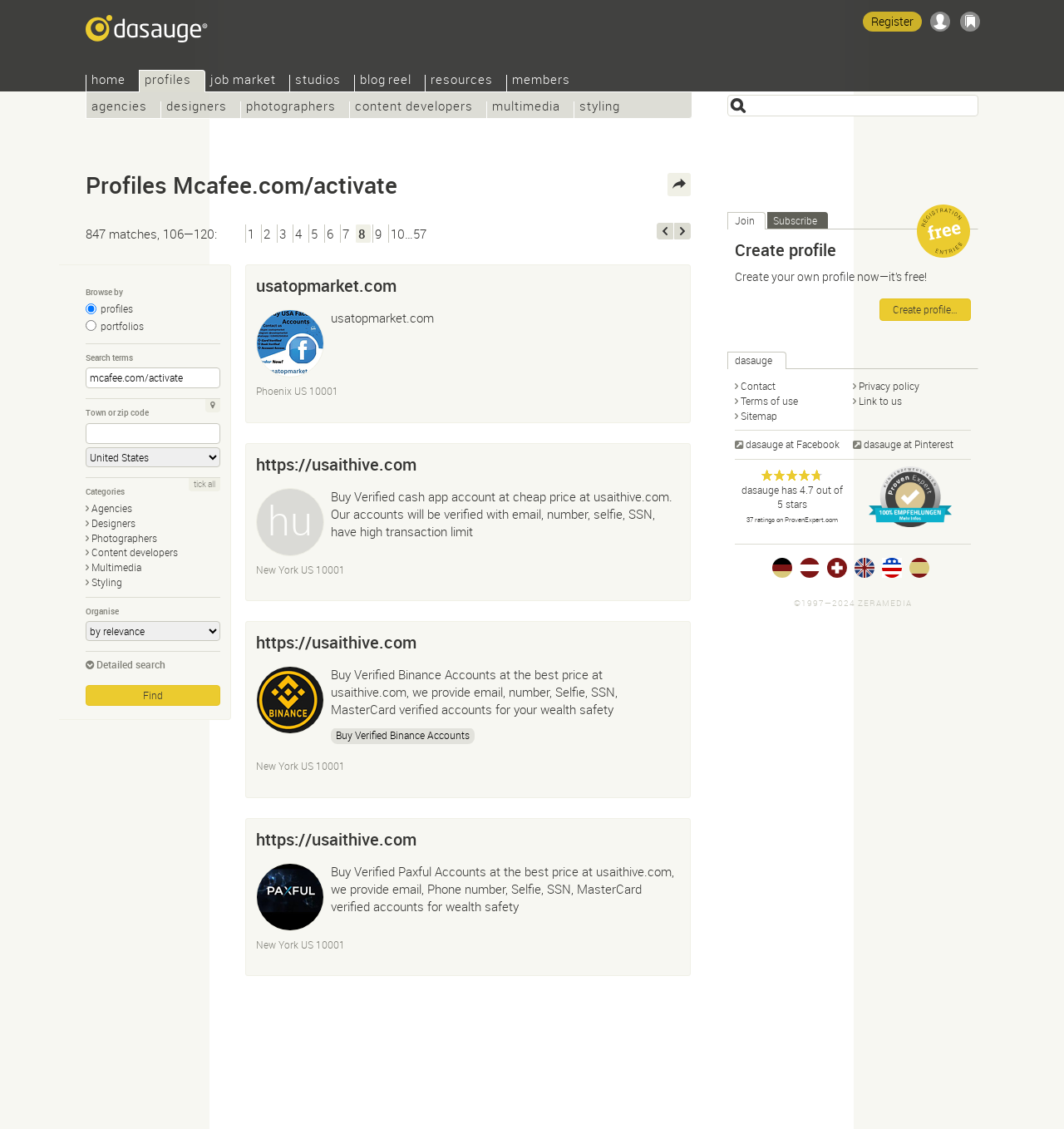Articulate a complete and detailed caption of the webpage elements.

The webpage is a directory for the creative industry, with a focus on profiles and job market listings. At the top, there is a navigation menu with links to "home", "profiles", "agencies", "designers", "photographers", "content developers", "multimedia", and "styling". Below the navigation menu, there is a search box where users can enter search terms, and a series of filters to narrow down the search results by categories, town or zip code, and other criteria.

The main content of the page is a list of profiles, with each profile displayed as an article. Each article includes a heading with the profile name, a link to the profile, and an image. Below the heading, there is a brief description of the profile, including the location and a timestamp. There is also a button to add the profile to a clipboard.

The profiles are listed in a paginated format, with links to navigate to the next or previous page at the bottom of the list. There are 847 matches in total, with 106-120 profiles displayed on this page.

On the right side of the page, there are additional links and buttons, including a link to register, a link to login or register, and a clipboard button. There is also a search box with a shortcut key, and a series of links to browse by categories, search terms, and town or zip code.